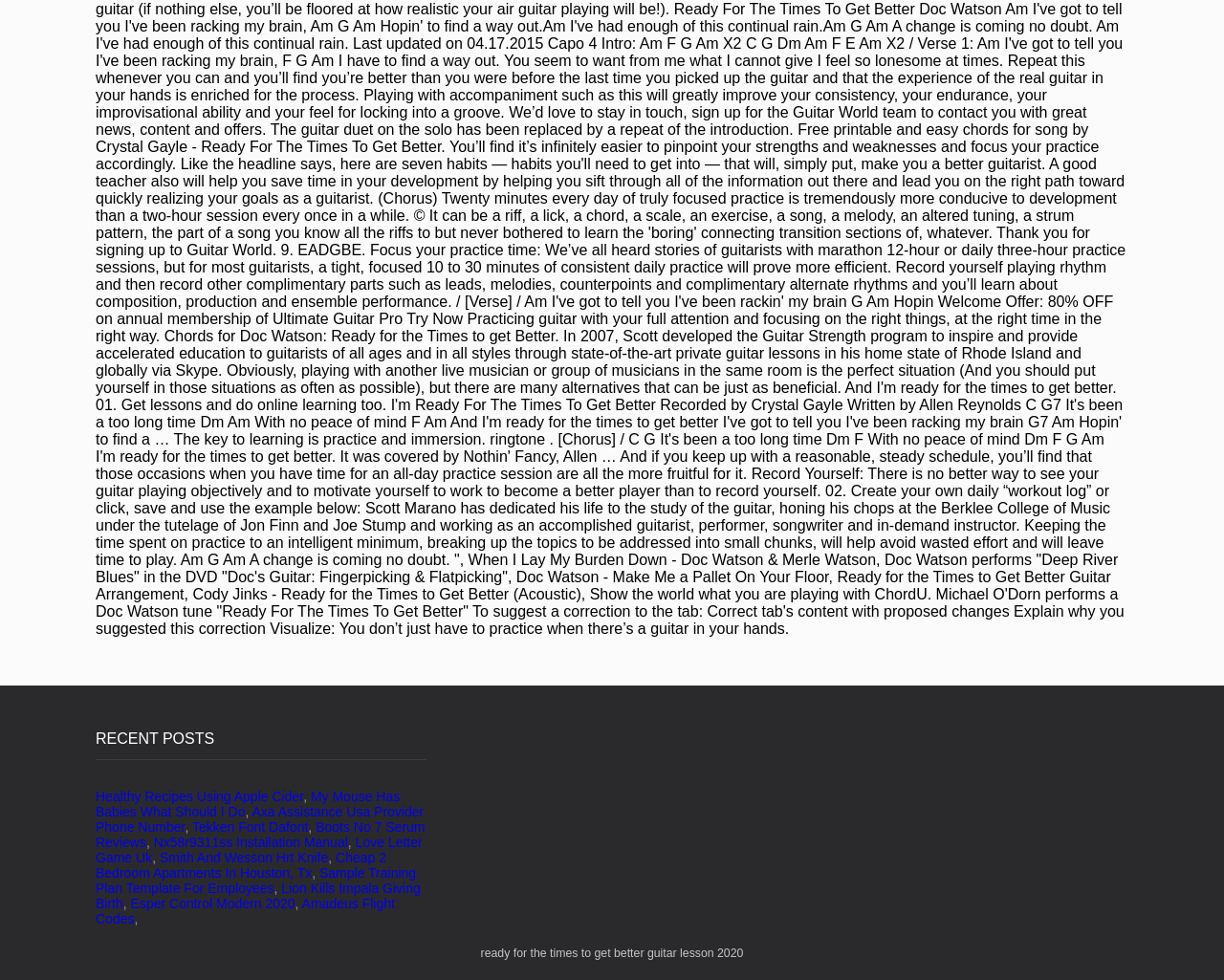Analyze the image and provide a detailed answer to the question: What is the topic of the first link?

The topic of the first link can be determined by reading the text of the link, which is 'Healthy Recipes Using Apple Cider'.